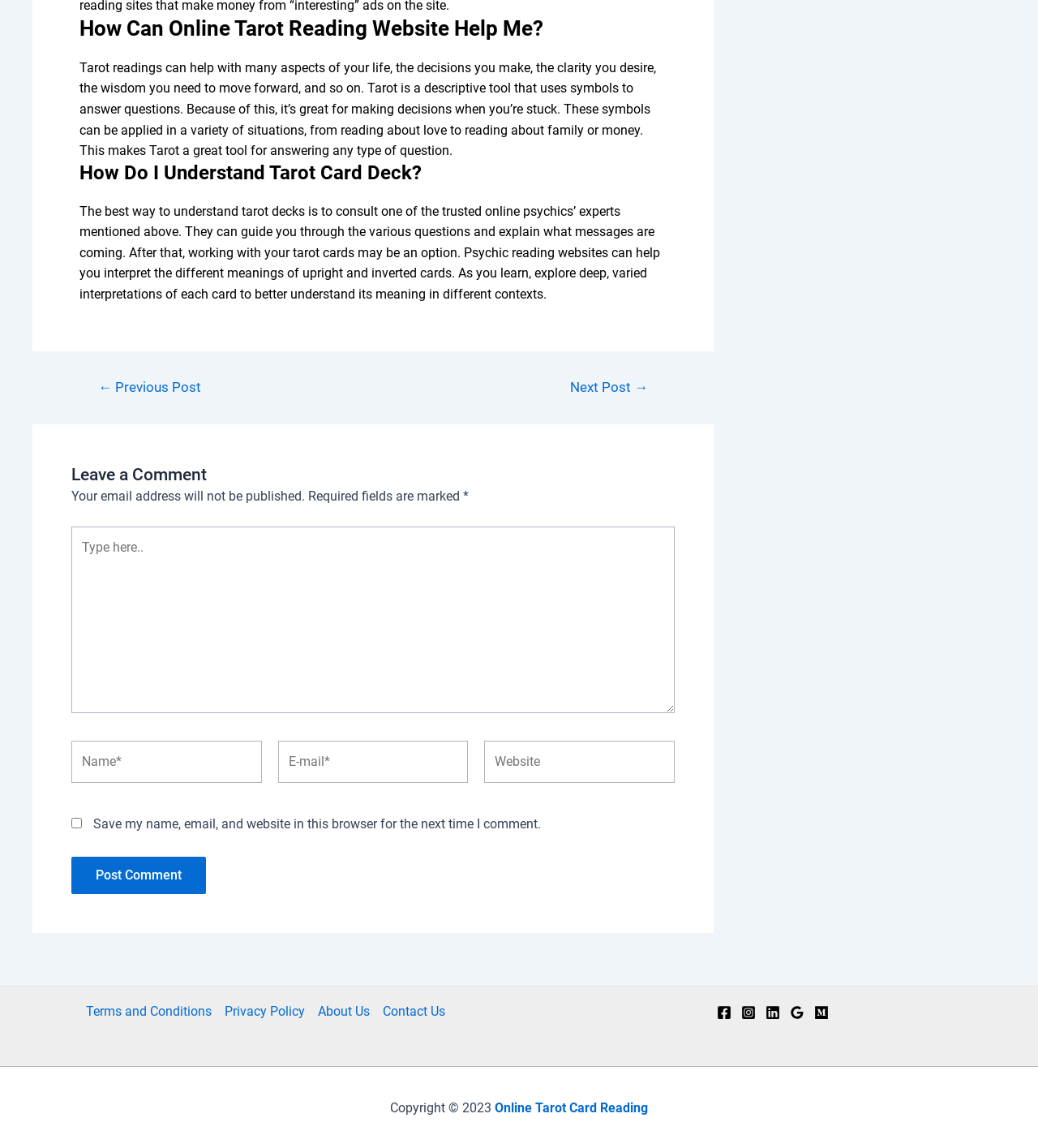Please identify the bounding box coordinates of the area I need to click to accomplish the following instruction: "Type in the comment box".

[0.069, 0.458, 0.666, 0.628]